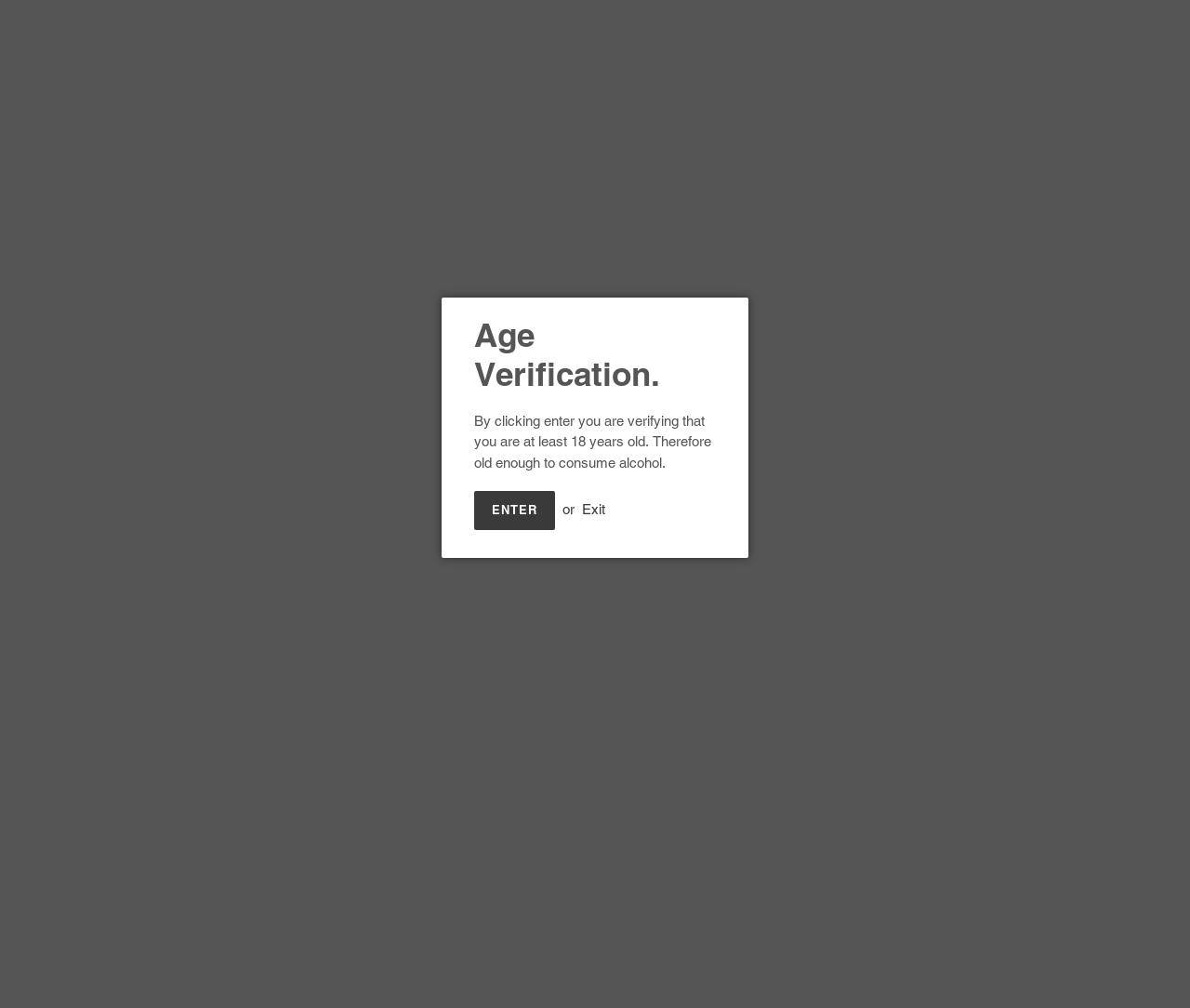Analyze the image and answer the question with as much detail as possible: 
What is the price of the product?

I found the price by examining the product description section, which lists the regular price as £15.60. This is indicated by the 'Regular price' label followed by the price amount.